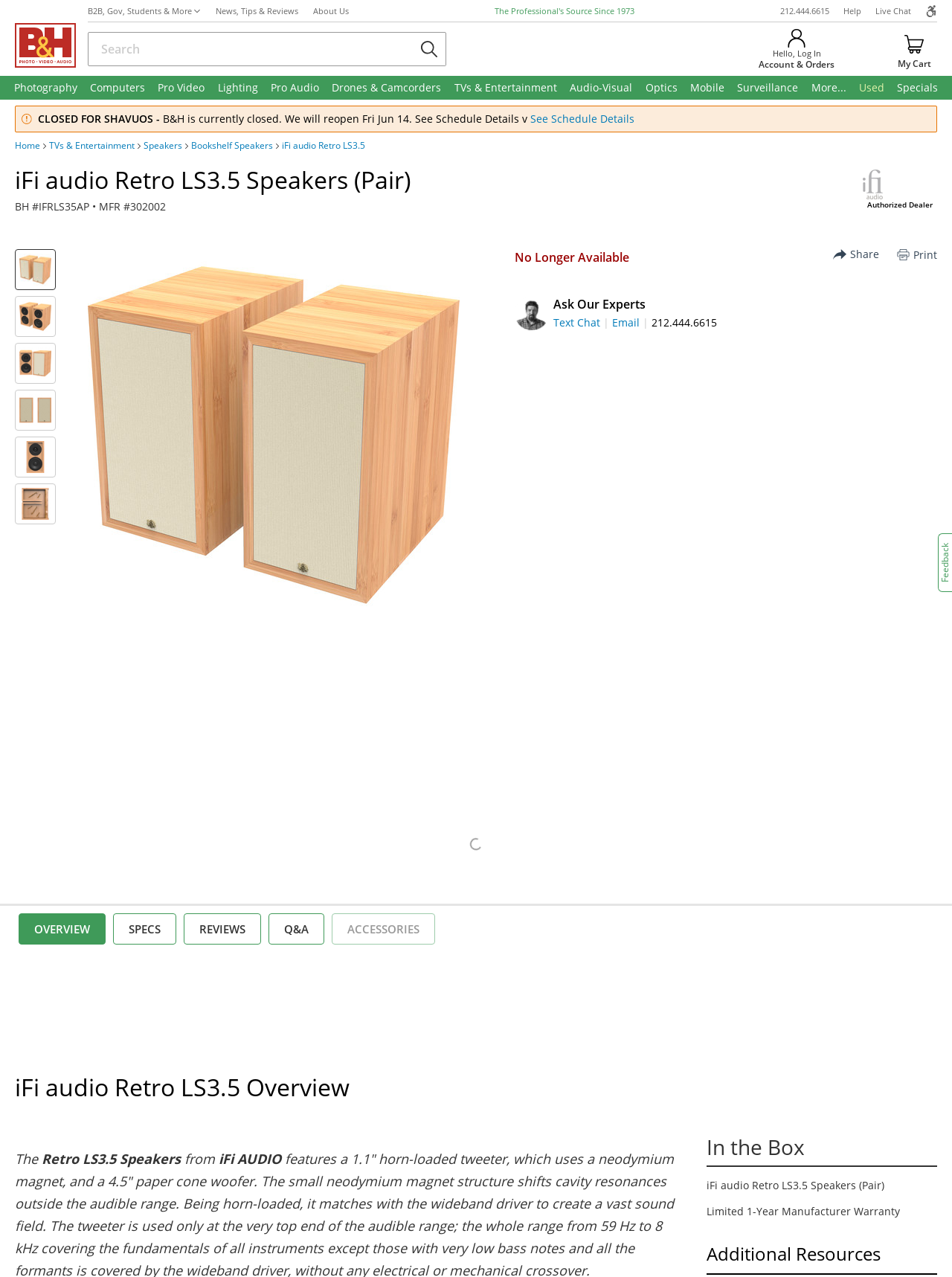Find the bounding box coordinates of the element you need to click on to perform this action: 'Read the article 'How to make money with ChatGPT''. The coordinates should be represented by four float values between 0 and 1, in the format [left, top, right, bottom].

None